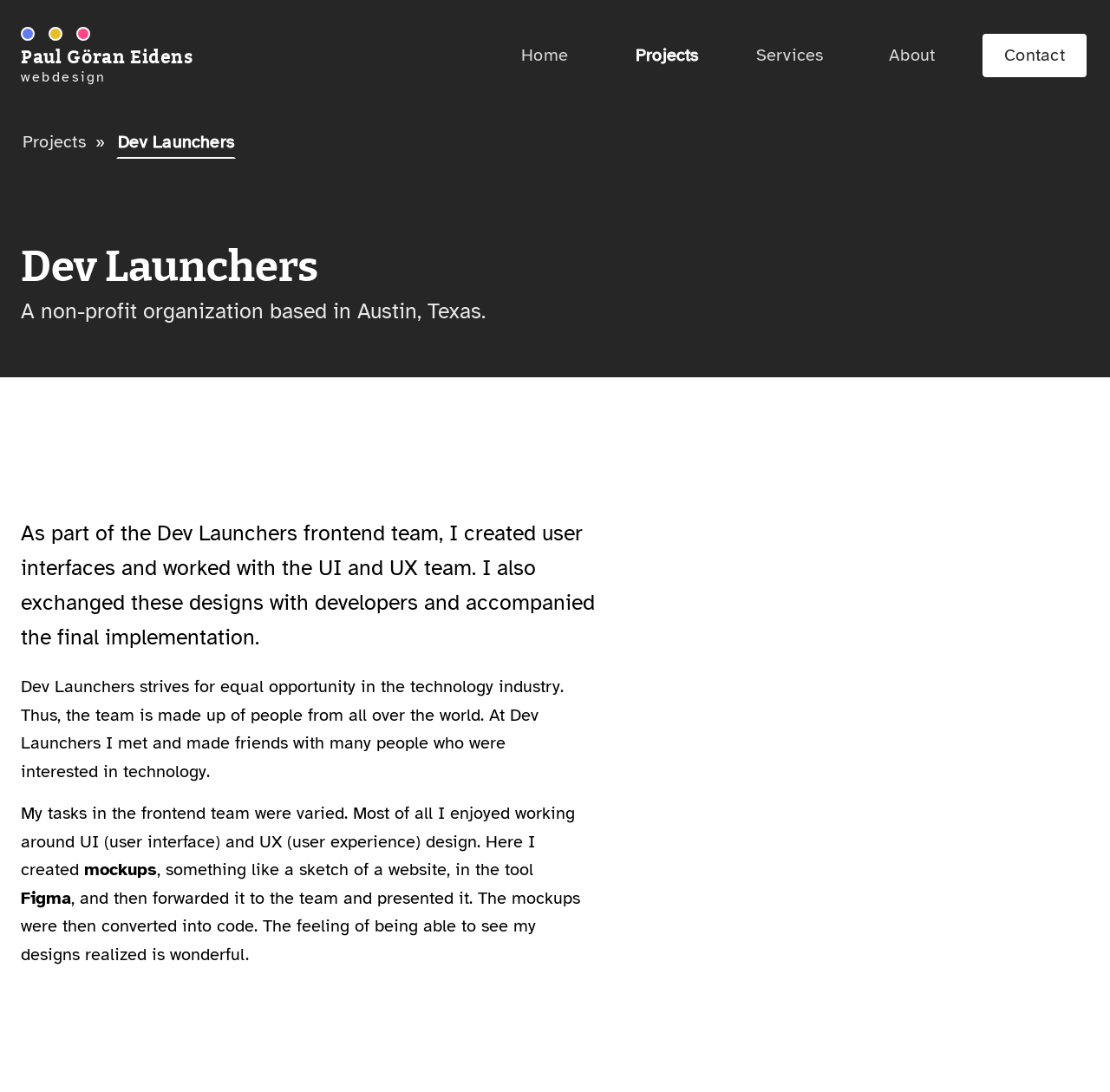Offer a thorough description of the webpage.

This webpage is about Paul Göran Eidens, a web designer, and his services. At the top left corner, there is a link to skip to the main content. Next to it, there is a link to Paul Göran Eidens' web design. 

On the top right side, there is a main navigation menu with five links: Home, Projects, Services, About, and Contact. 

Below the navigation menu, there is a header section with a breadcrumb navigation that shows the current page is "Dev Launchers" under the "Projects" category. 

The main content area has a heading that reads "Dev Launchers" and a subheading that describes it as a non-profit organization based in Austin, Texas. 

There are three paragraphs of text that describe Paul's experience working with Dev Launchers, a non-profit organization. The text explains his role in the frontend team, his tasks, and his enjoyment of working on UI and UX design. The paragraphs are followed by a few lines of text that mention creating mockups in Figma and presenting them to the team. 

Overall, the webpage appears to be a personal website or portfolio for Paul Göran Eidens, showcasing his web design services and experience.